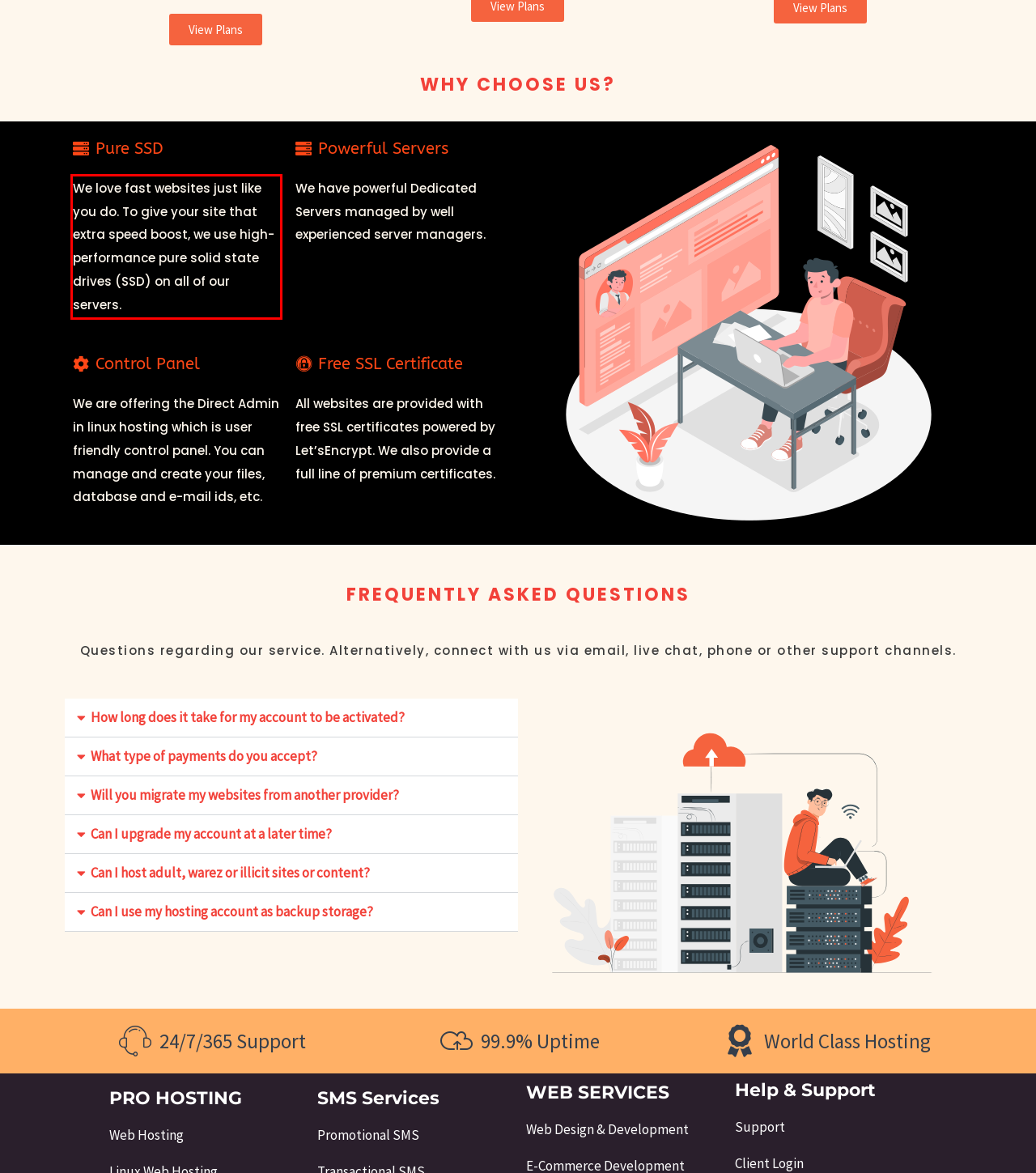You are provided with a webpage screenshot that includes a red rectangle bounding box. Extract the text content from within the bounding box using OCR.

We love fast websites just like you do. To give your site that extra speed boost, we use high-performance pure solid state drives (SSD) on all of our servers.